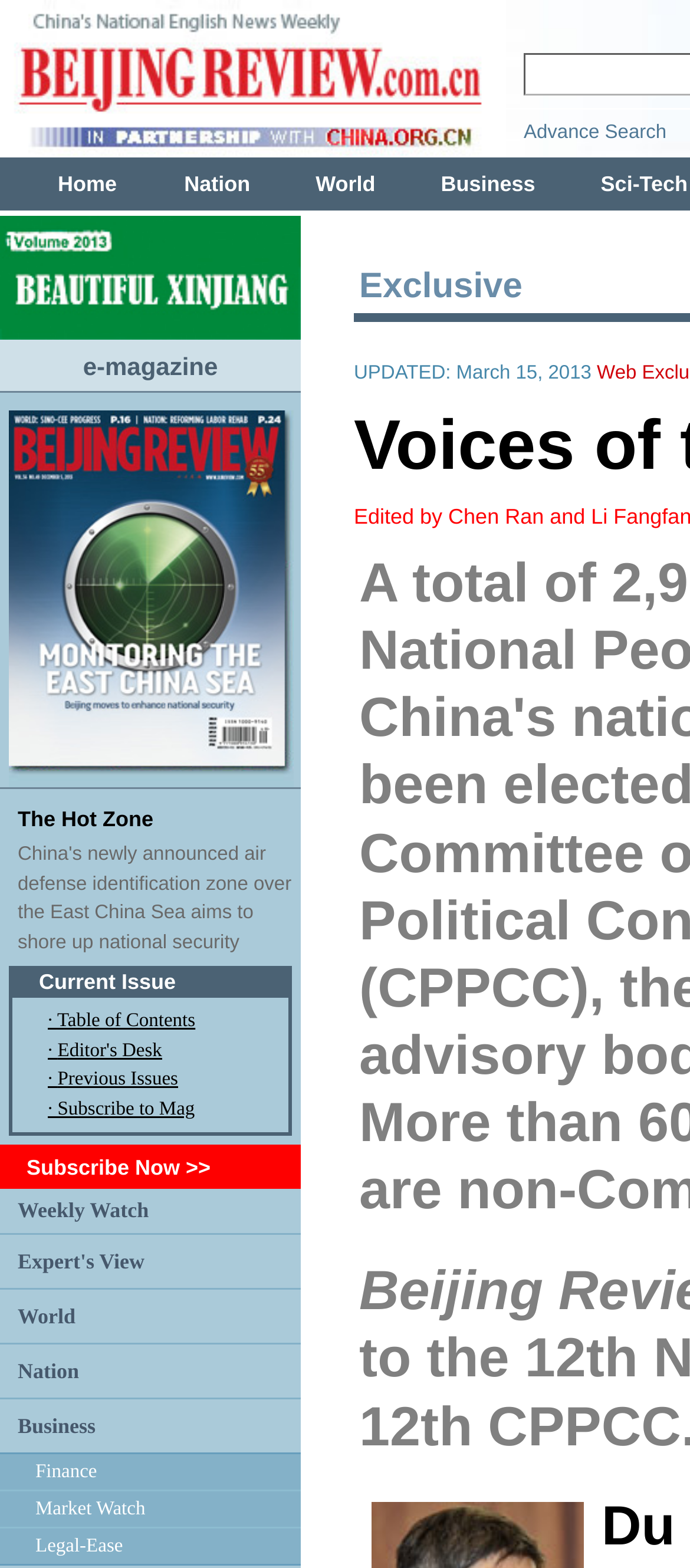Find the bounding box coordinates of the element you need to click on to perform this action: 'check the weekly watch'. The coordinates should be represented by four float values between 0 and 1, in the format [left, top, right, bottom].

[0.026, 0.764, 0.216, 0.78]